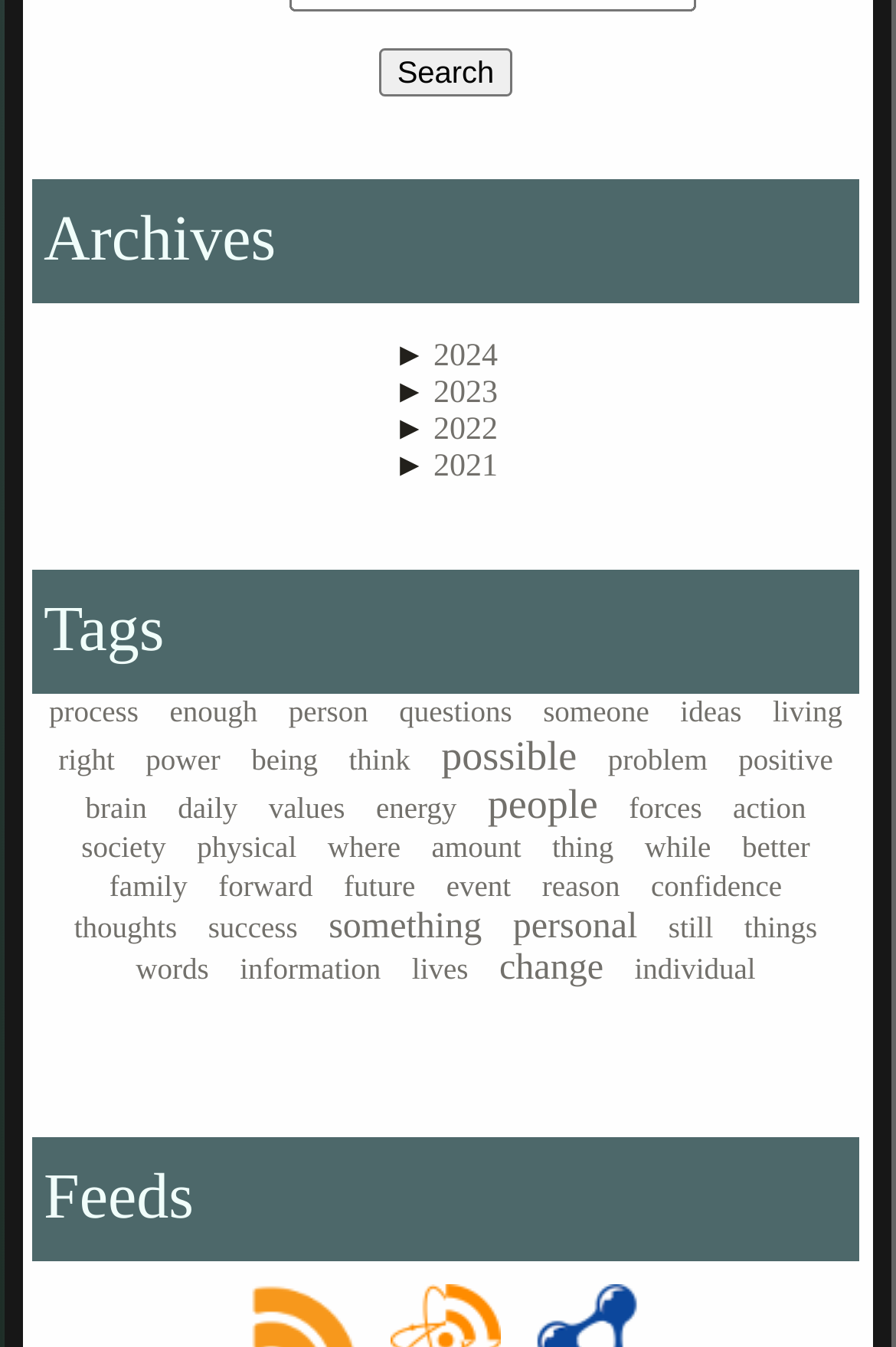Locate the bounding box coordinates of the clickable region to complete the following instruction: "Explore the tag 'process'."

[0.055, 0.515, 0.155, 0.541]